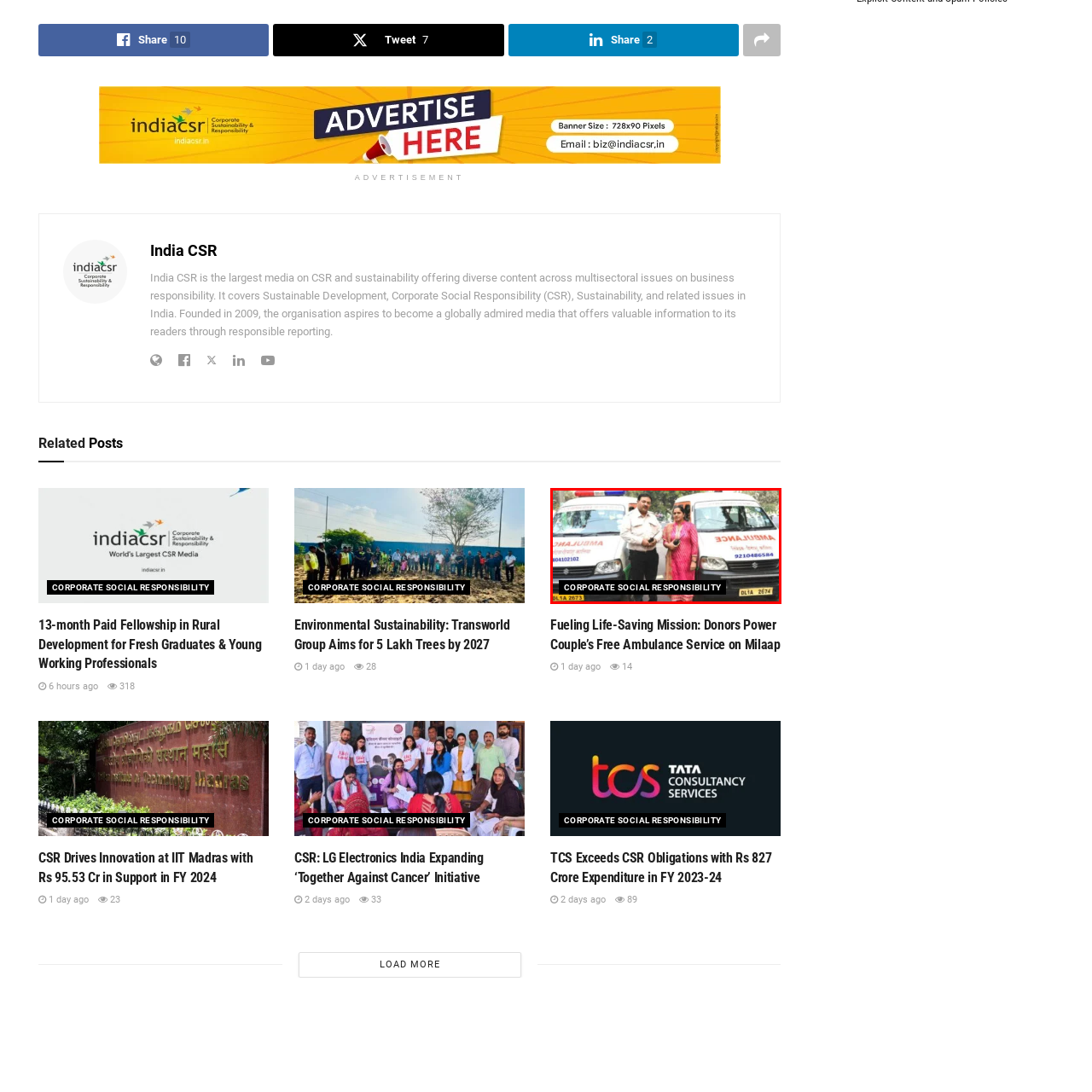Write a comprehensive caption detailing the image within the red boundary.

The image features a couple standing in front of two ambulances, emphasizing their involvement in a community initiative related to corporate social responsibility. The man, dressed in a formal outfit, and the woman, wearing a vibrant traditional attire, appear to be engaged in an important discussion or outreach activity. The ambulances are clearly marked and demonstrate their commitment to providing emergency services. The caption at the bottom highlights the focus on "CORPORATE SOCIAL RESPONSIBILITY," indicating the broader mission of using resources and efforts for societal benefit. This visual representation underscores the vital role of such initiatives in enhancing community health and safety.